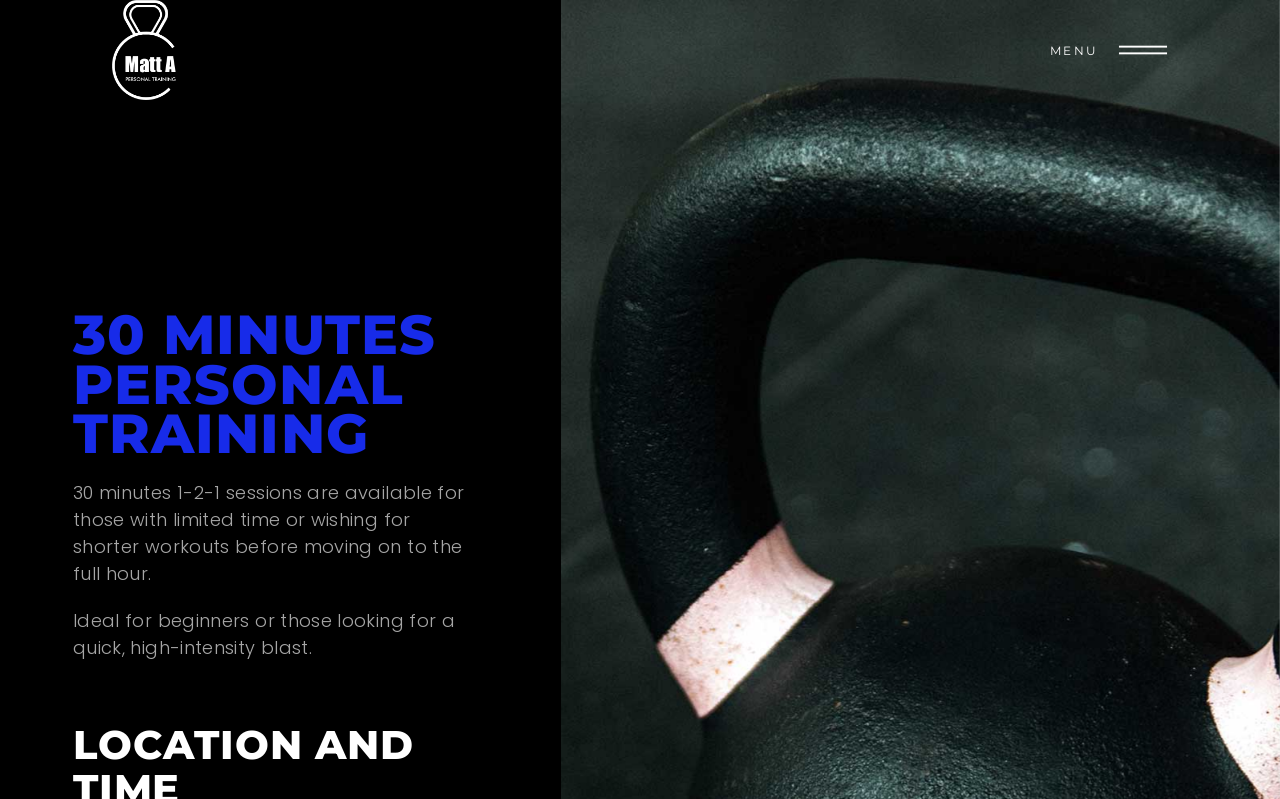What is the duration of the 1-2-1 sessions?
Please utilize the information in the image to give a detailed response to the question.

The webpage mentions '30 minutes 1-2-1 sessions' which indicates that the duration of these sessions is 30 minutes.